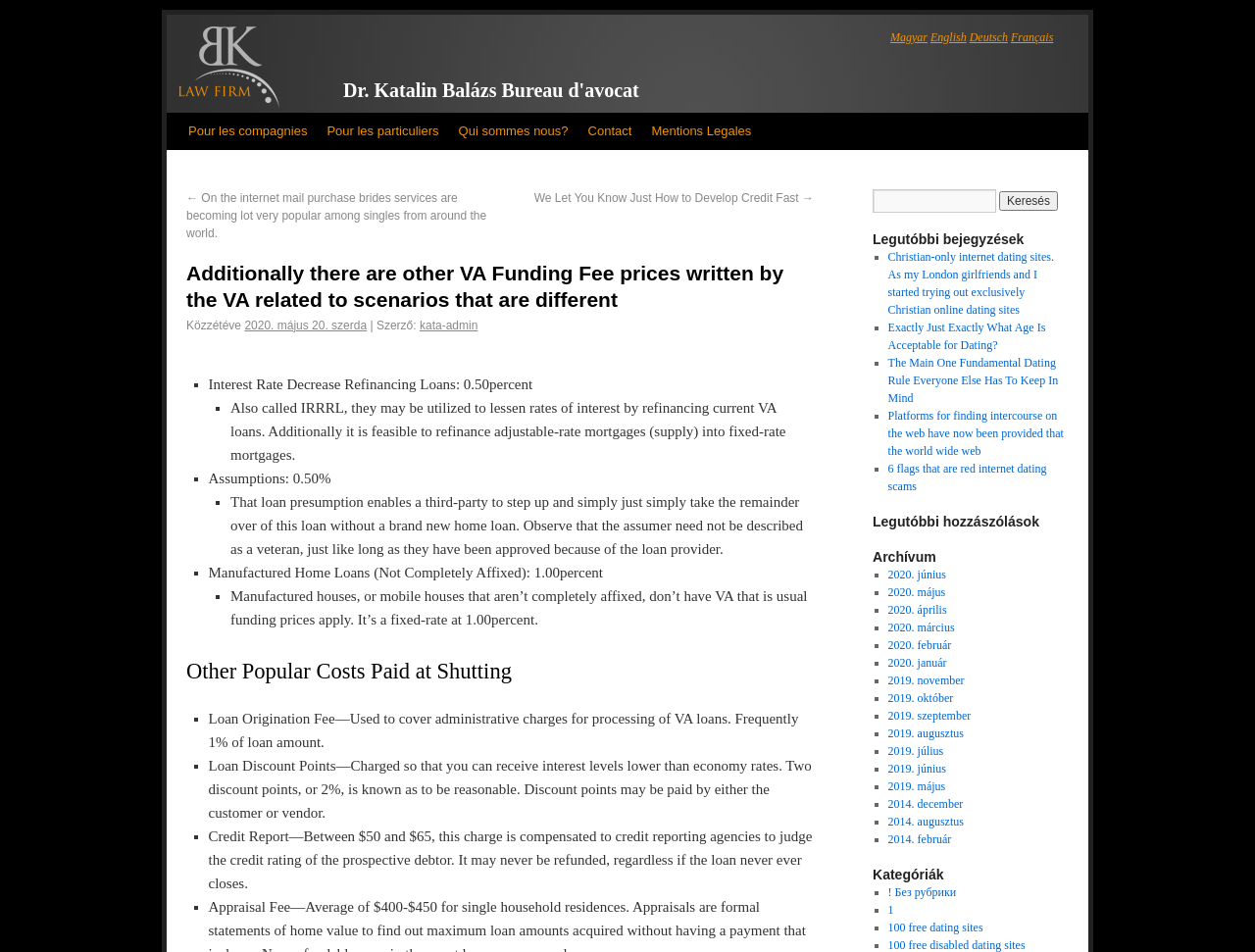Kindly determine the bounding box coordinates for the clickable area to achieve the given instruction: "Search for something".

[0.695, 0.199, 0.852, 0.223]